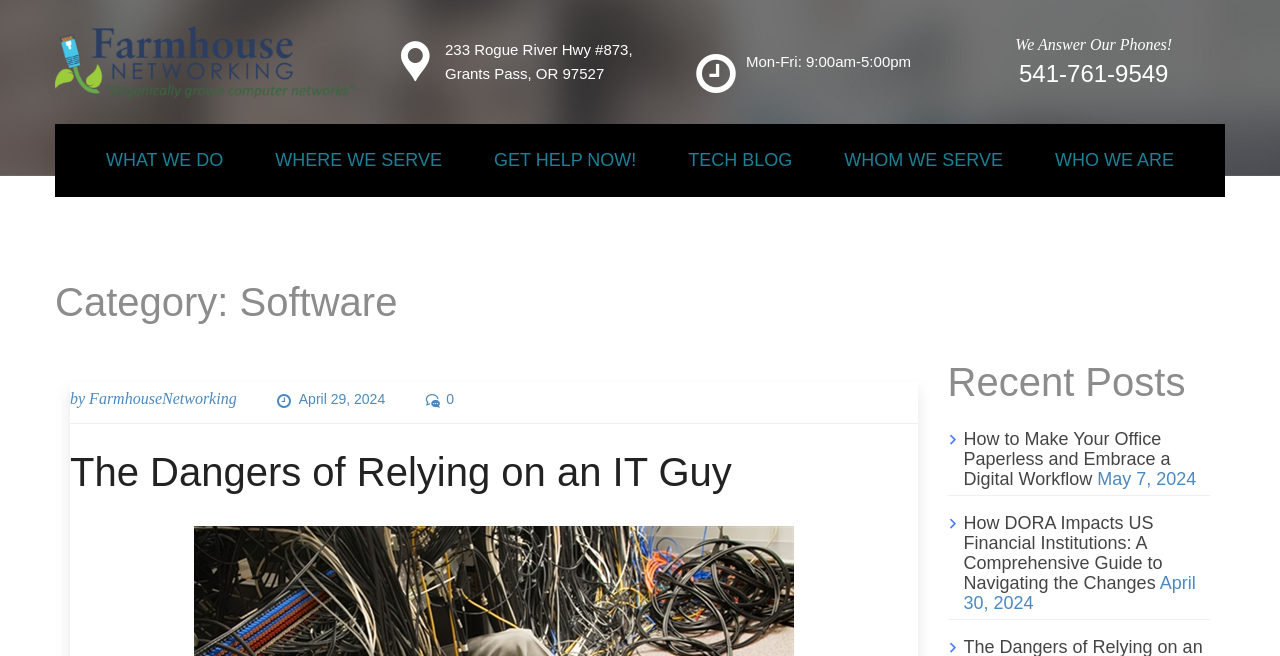What is the title of the first blog post?
Using the details from the image, give an elaborate explanation to answer the question.

I found the title of the first blog post by looking at the heading element with the bounding box coordinates [0.055, 0.684, 0.717, 0.757] which contains the title information.